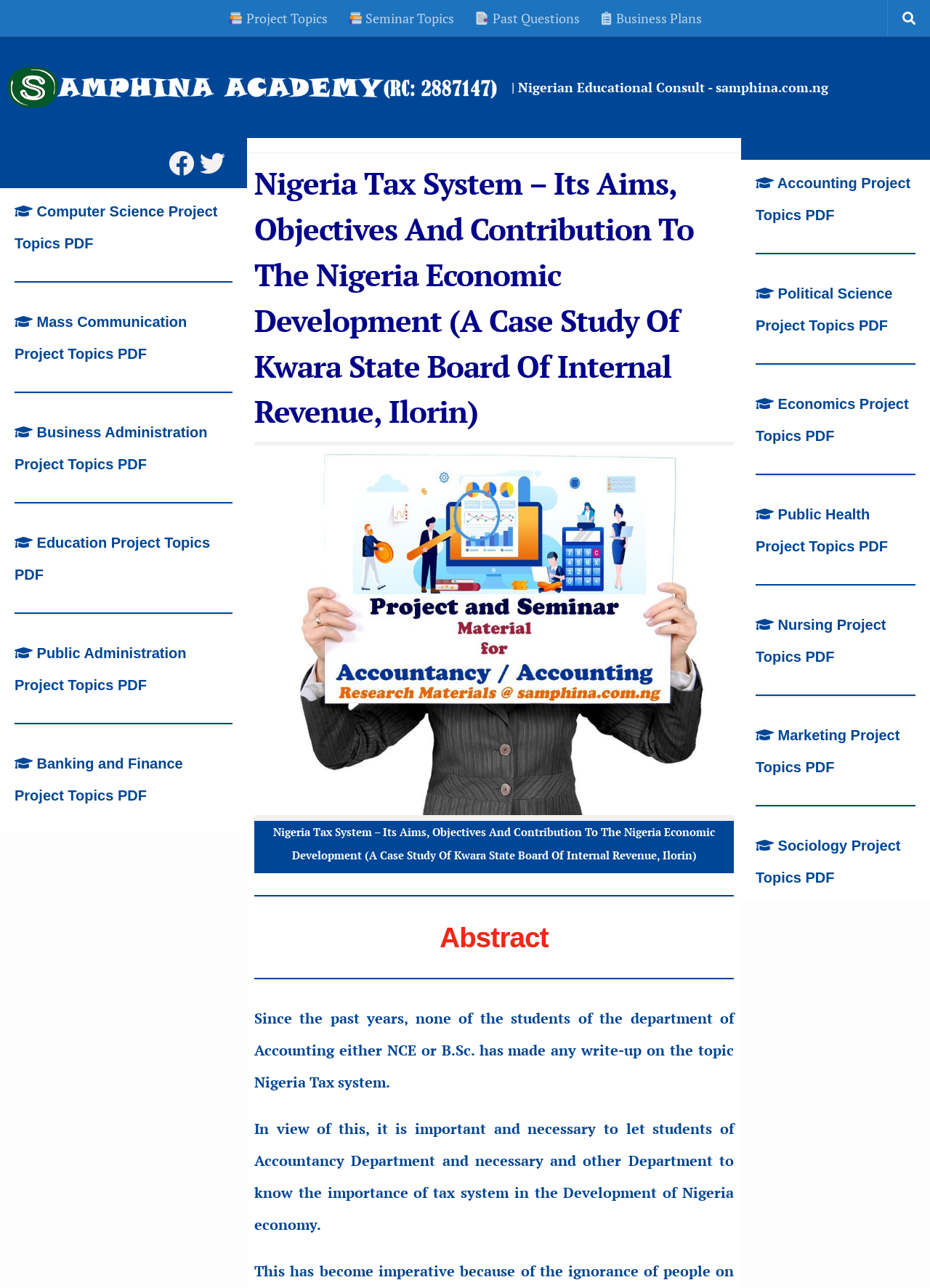Carefully examine the image and provide an in-depth answer to the question: What is the purpose of the project material?

The purpose of the project material can be inferred from the text 'In view of this, it is important and necessary to let students of Accountancy Department and necessary and other Department to know the importance of tax system in the Development of Nigeria economy.' which suggests that the project material is intended to educate students about the Nigeria tax system.